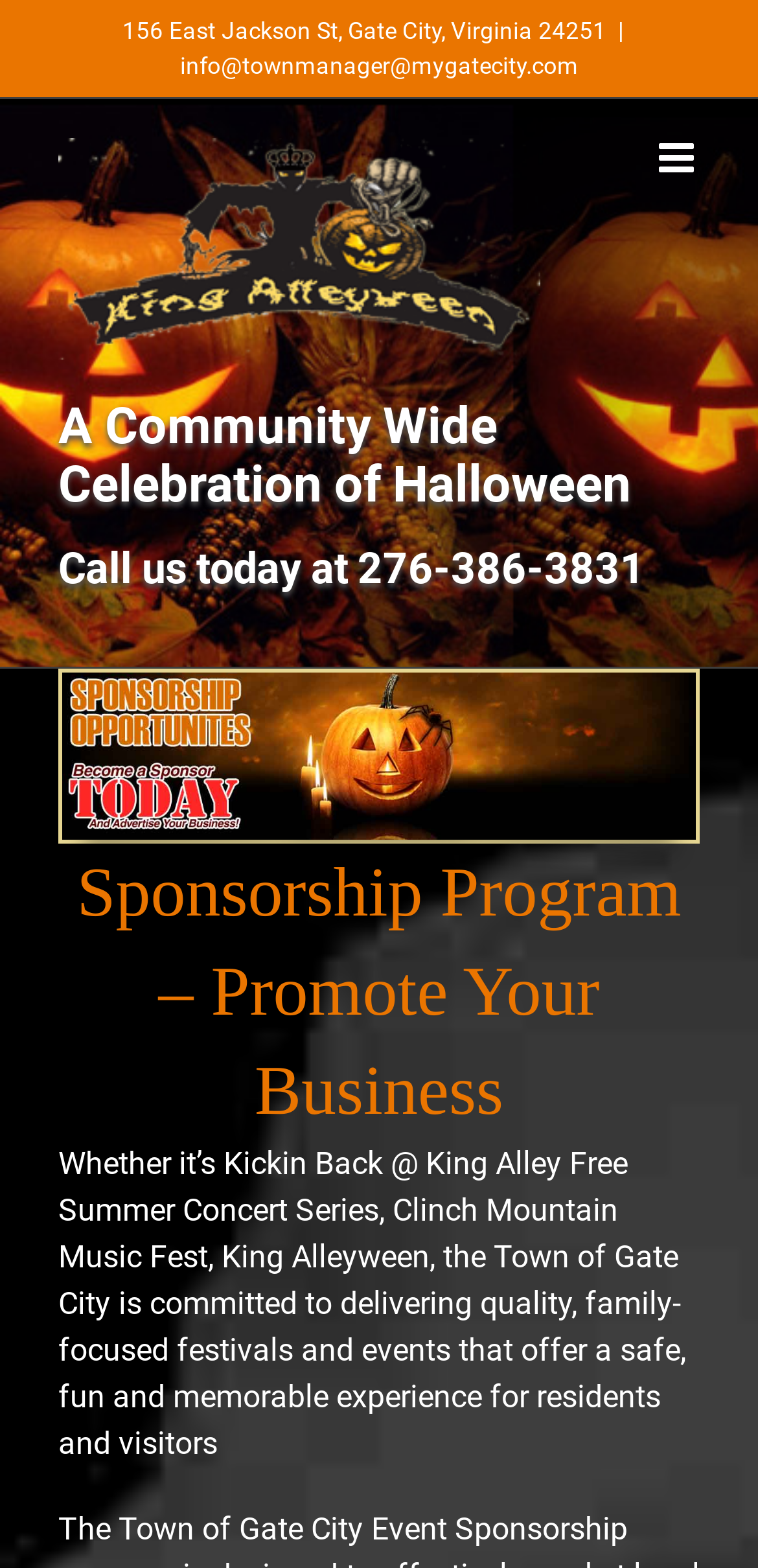Provide a thorough and detailed response to the question by examining the image: 
What is the address of the Town of Gate City?

I found the address by looking at the static text element at the top of the page, which contains the address '156 East Jackson St, Gate City, Virginia 24251'.